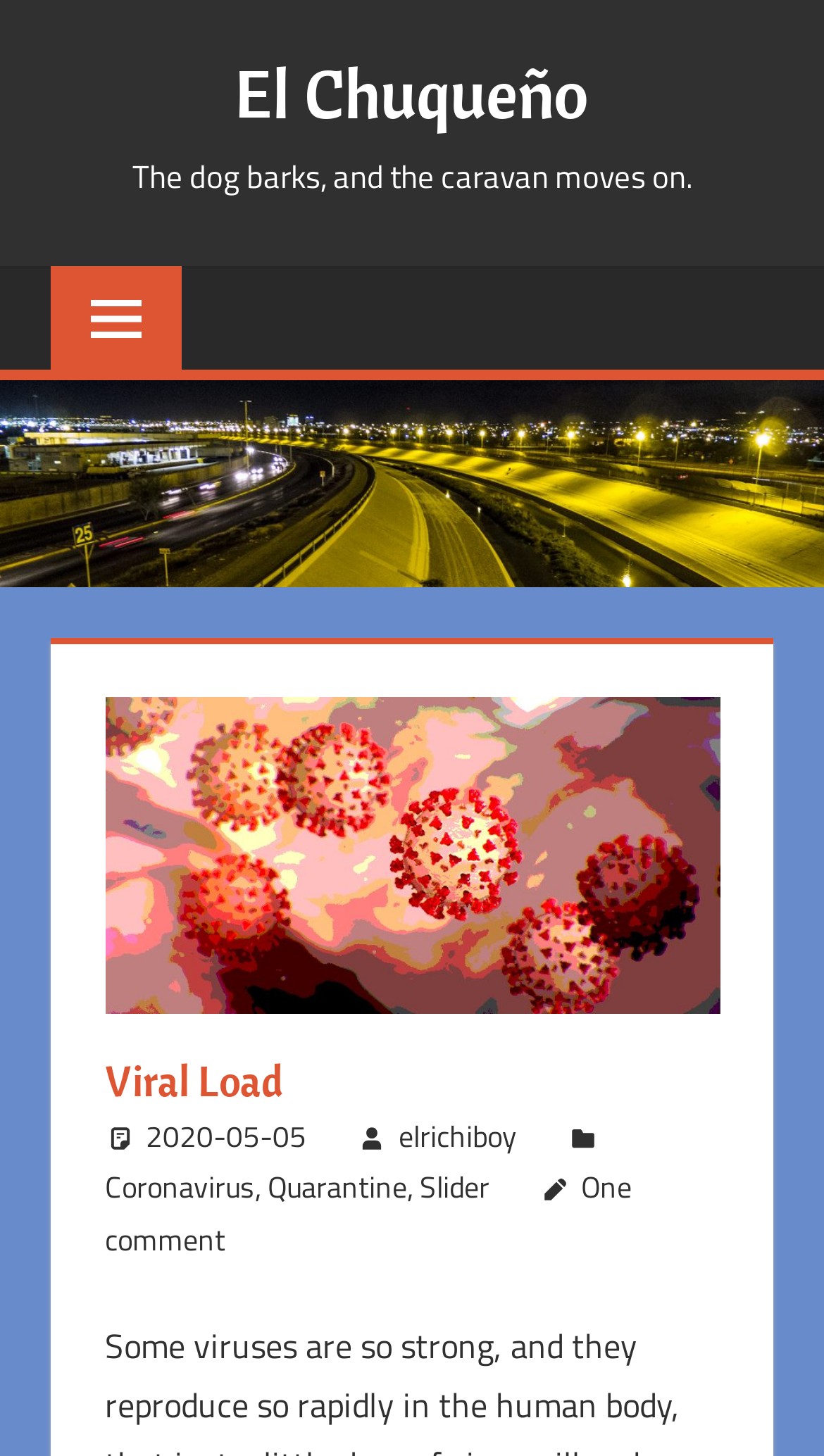Respond to the question below with a single word or phrase:
What is the image at the top of the webpage?

El Chuqueño